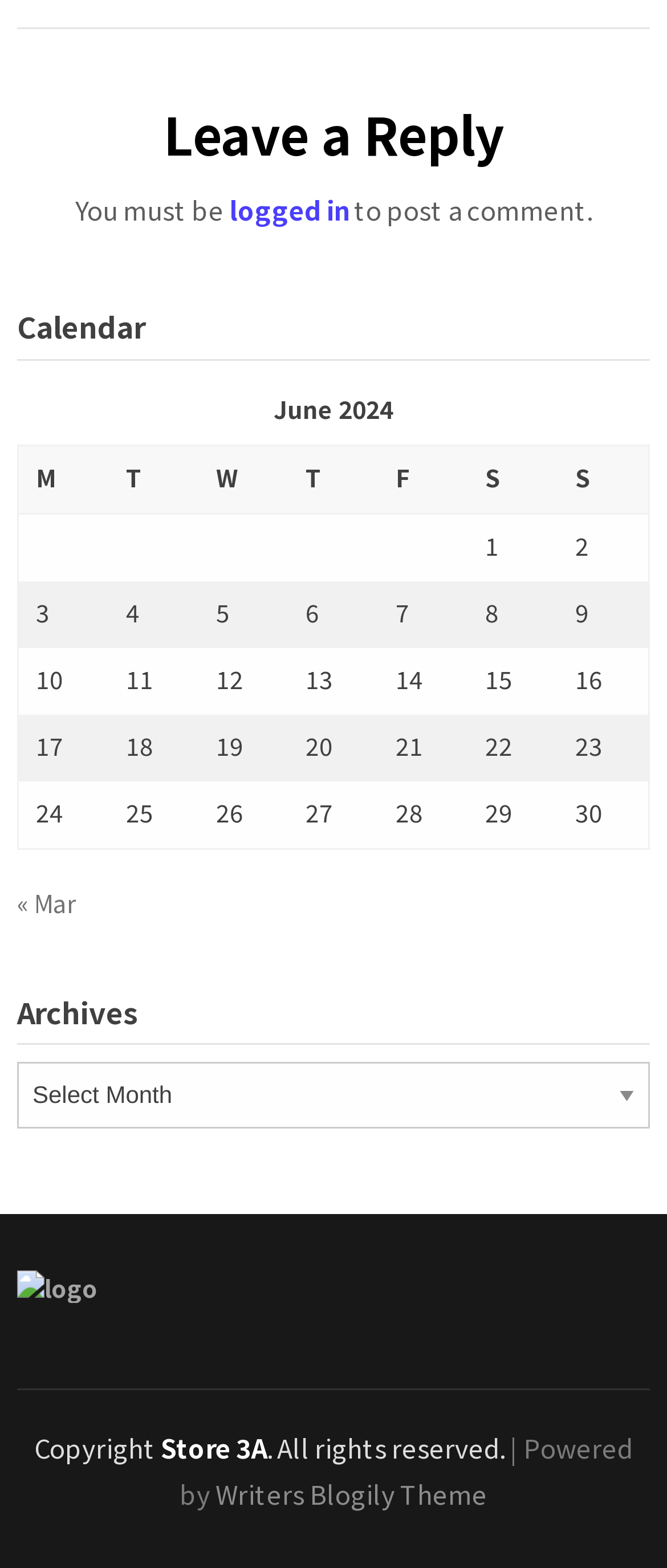Using the description "logged in", predict the bounding box of the relevant HTML element.

[0.344, 0.122, 0.523, 0.145]